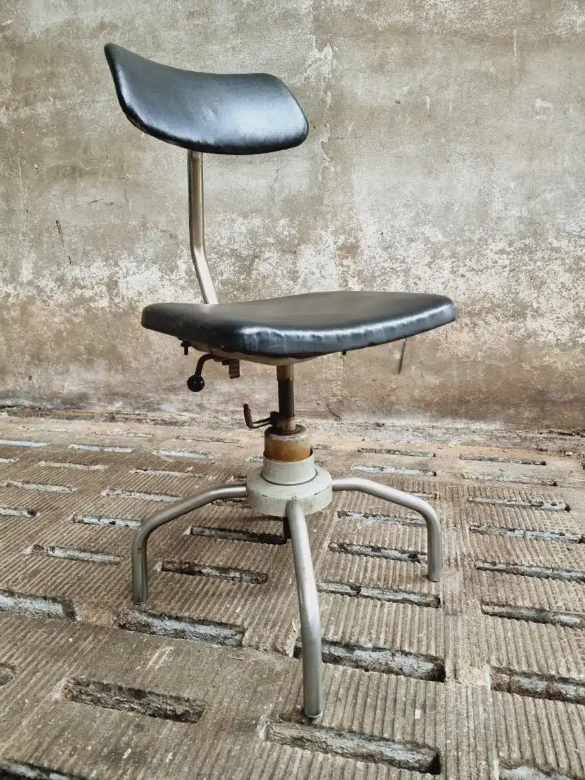Explain the image in detail, mentioning the main subjects and background elements.

This image showcases a vintage-style office chair featuring a sleek black seat and backrest. The chair is supported by a sturdy metal frame, allowing for height adjustment via a gas lift mechanism. Its design hints at industrial aesthetics, with a functional and minimalist approach that emphasizes both utility and style. The backdrop consists of a textured concrete wall, adding to the rustic vibe of the setting. The chair's base is a circular metal platform with extending legs, ensuring stability on uneven surfaces, making it a practical piece for various environments, from home offices to creative workspaces. Its unique combination of materials and design elements may evoke a sense of nostalgia while offering modern-day comforts.